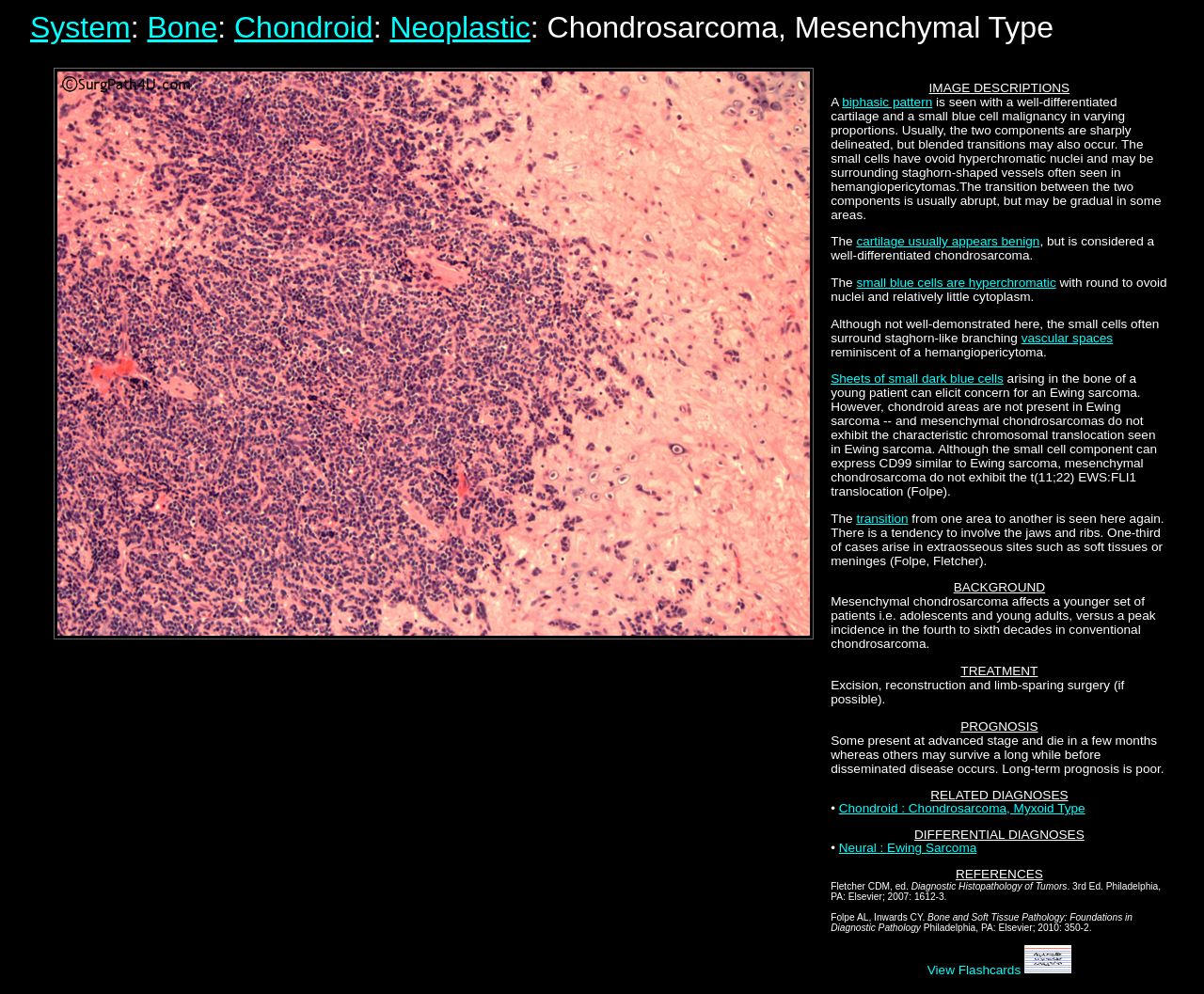Provide a single word or phrase to answer the given question: 
What is the differential diagnosis for this tumor?

Ewing Sarcoma